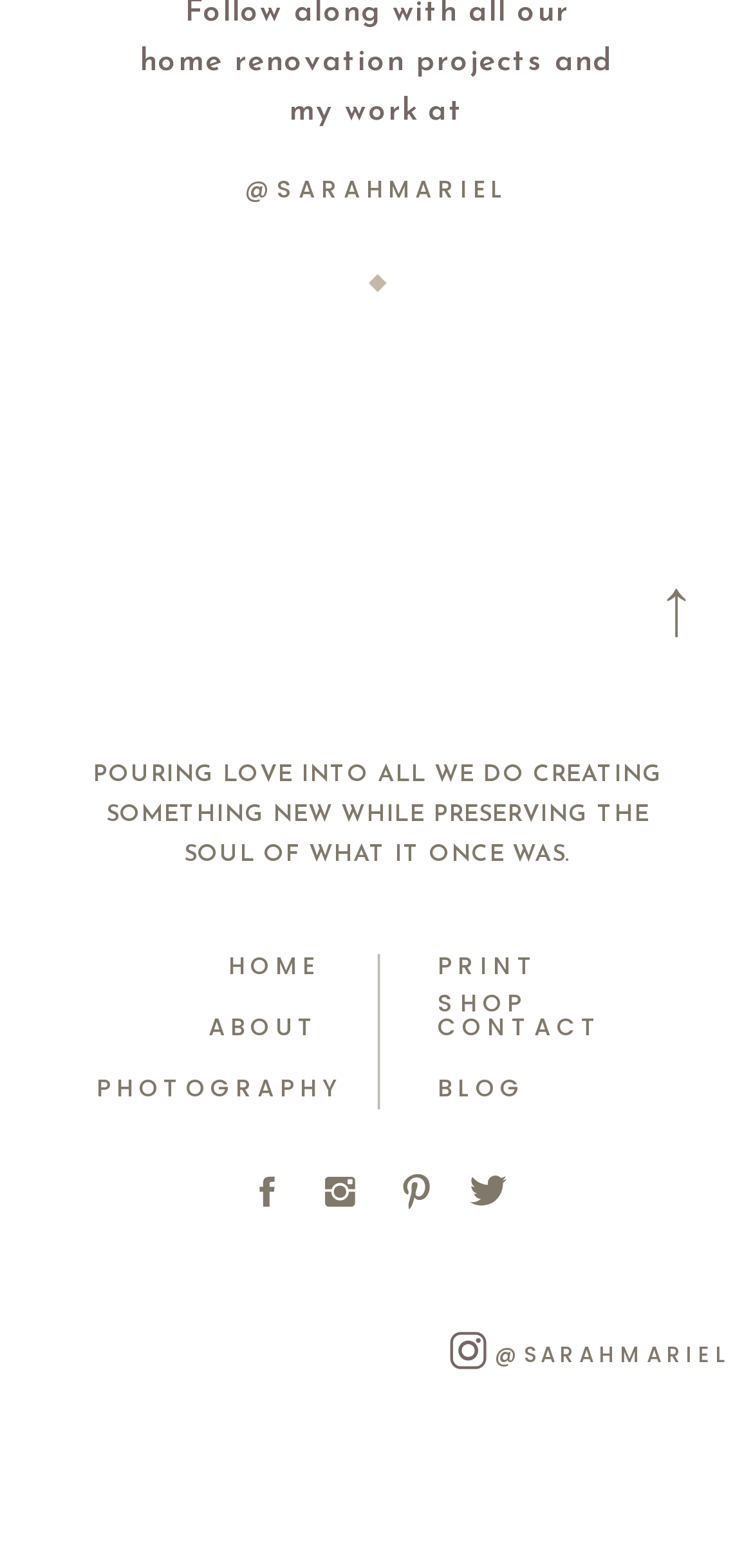How many images are there on the webpage?
Use the image to answer the question with a single word or phrase.

7